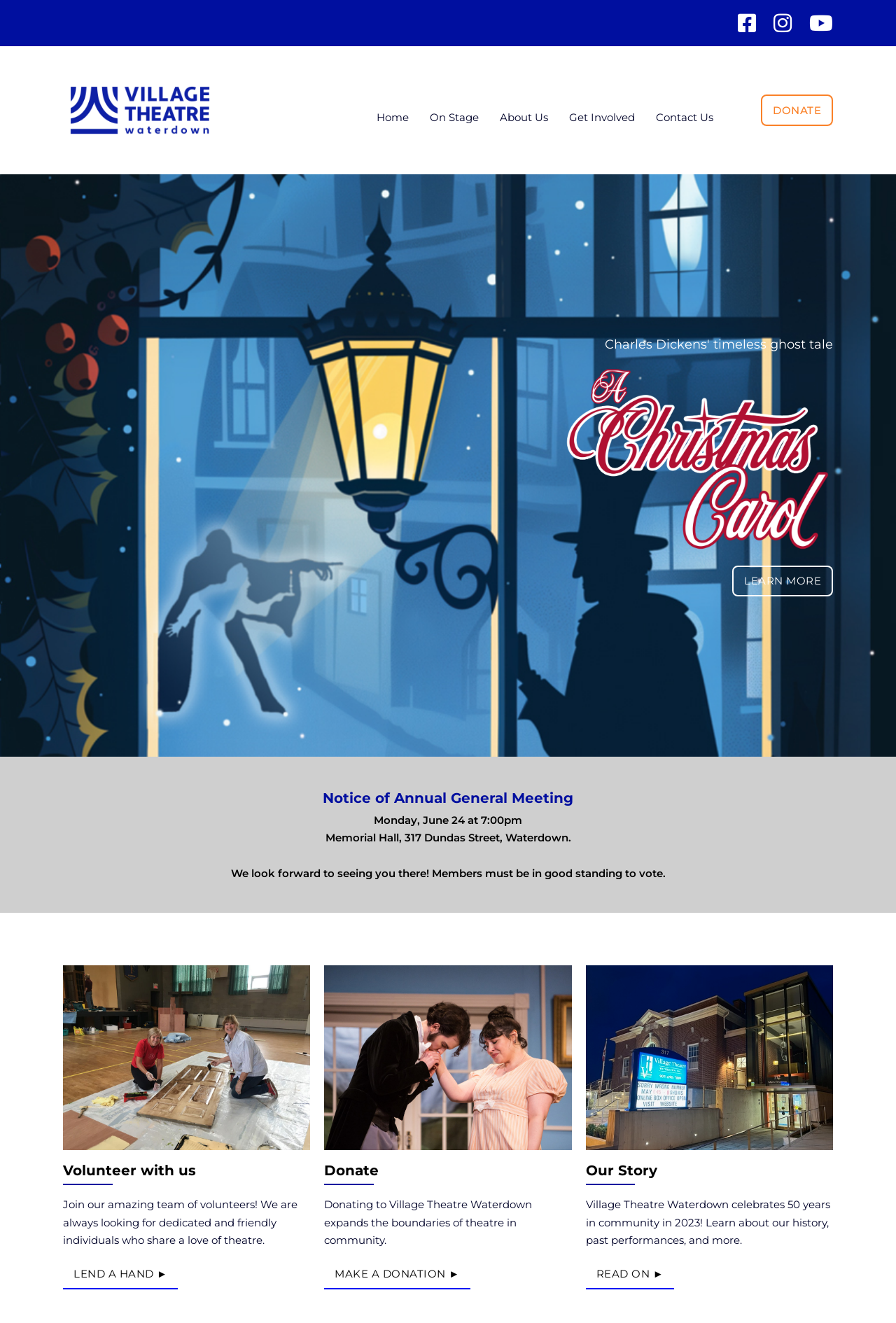Please determine the bounding box coordinates for the element with the description: "Ingemann Packaging".

None